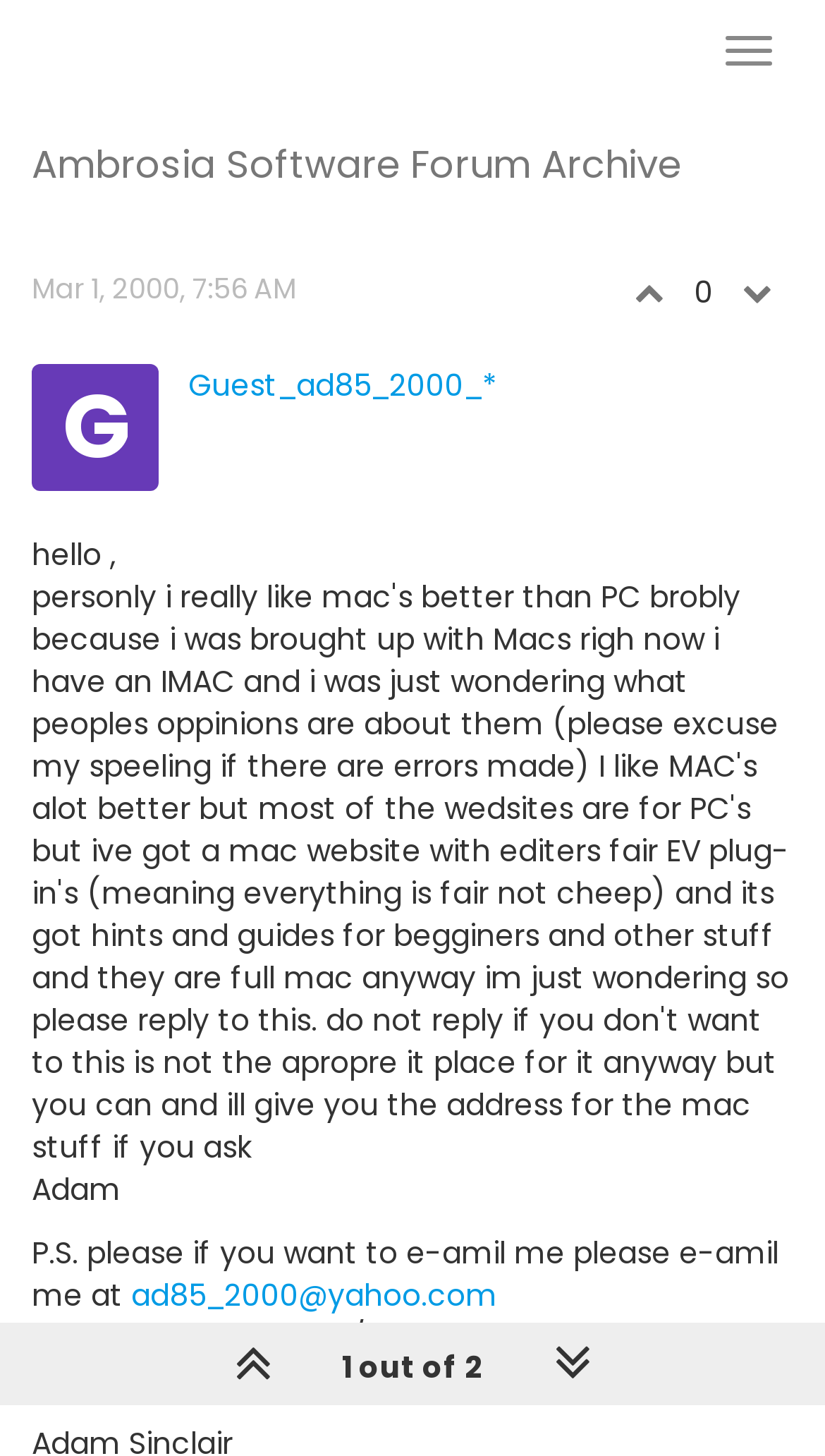Identify the bounding box for the given UI element using the description provided. Coordinates should be in the format (top-left x, top-left y, bottom-right x, bottom-right y) and must be between 0 and 1. Here is the description: parent_node: 0

[0.874, 0.186, 0.962, 0.215]